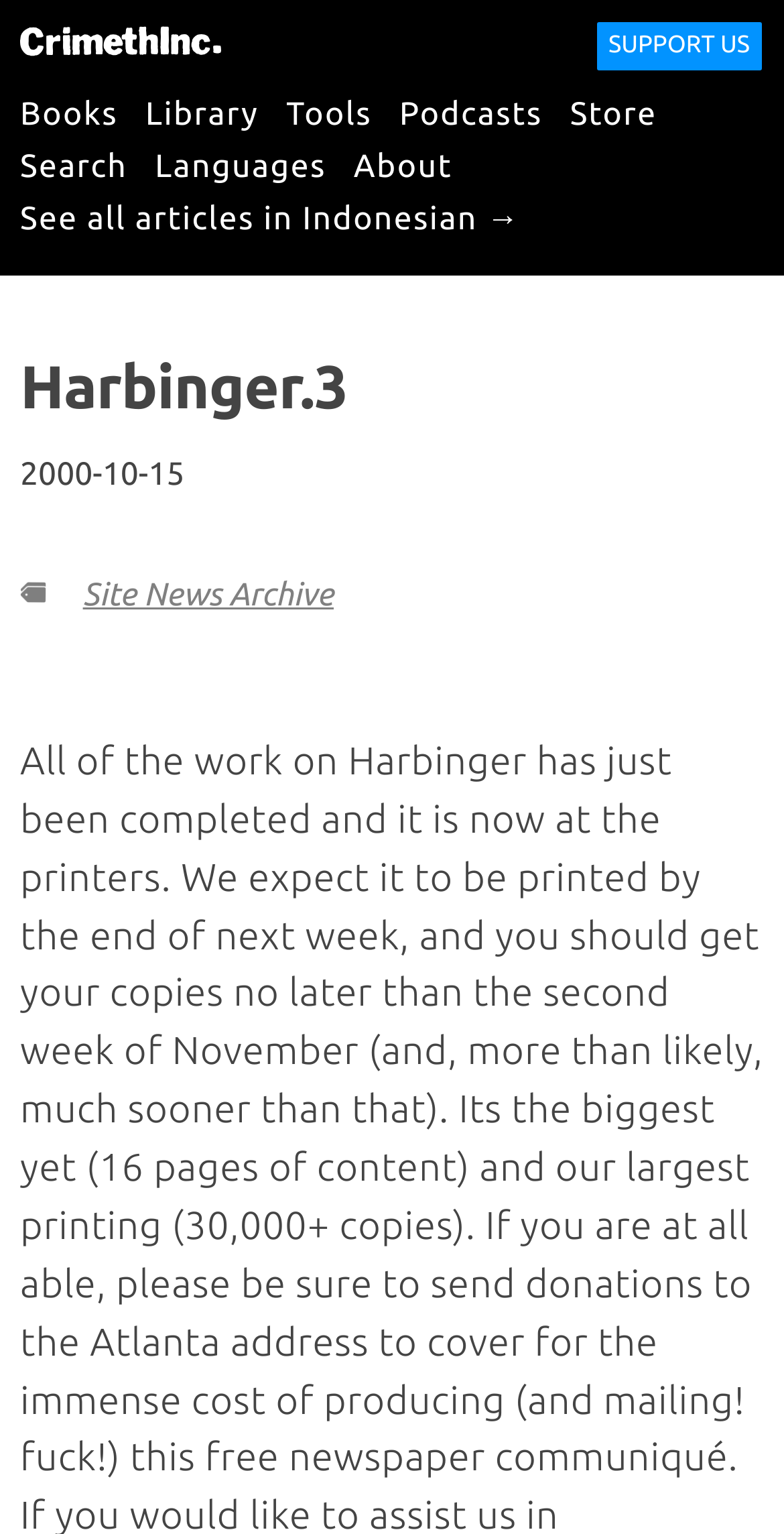Please identify the bounding box coordinates of the clickable region that I should interact with to perform the following instruction: "visit site news archive". The coordinates should be expressed as four float numbers between 0 and 1, i.e., [left, top, right, bottom].

[0.106, 0.376, 0.426, 0.4]